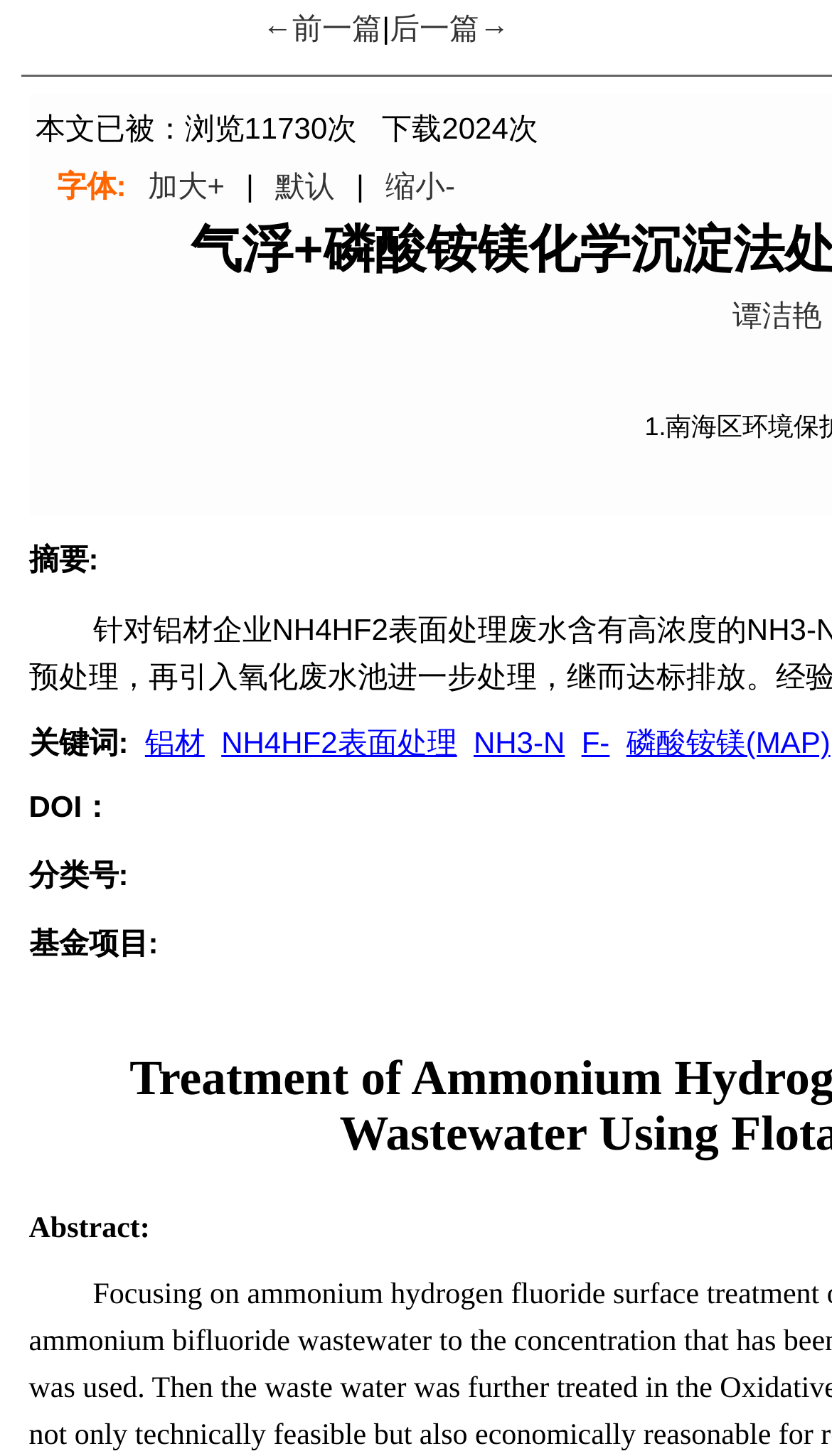Provide the bounding box coordinates of the HTML element this sentence describes: "NH3-N". The bounding box coordinates consist of four float numbers between 0 and 1, i.e., [left, top, right, bottom].

[0.569, 0.498, 0.679, 0.521]